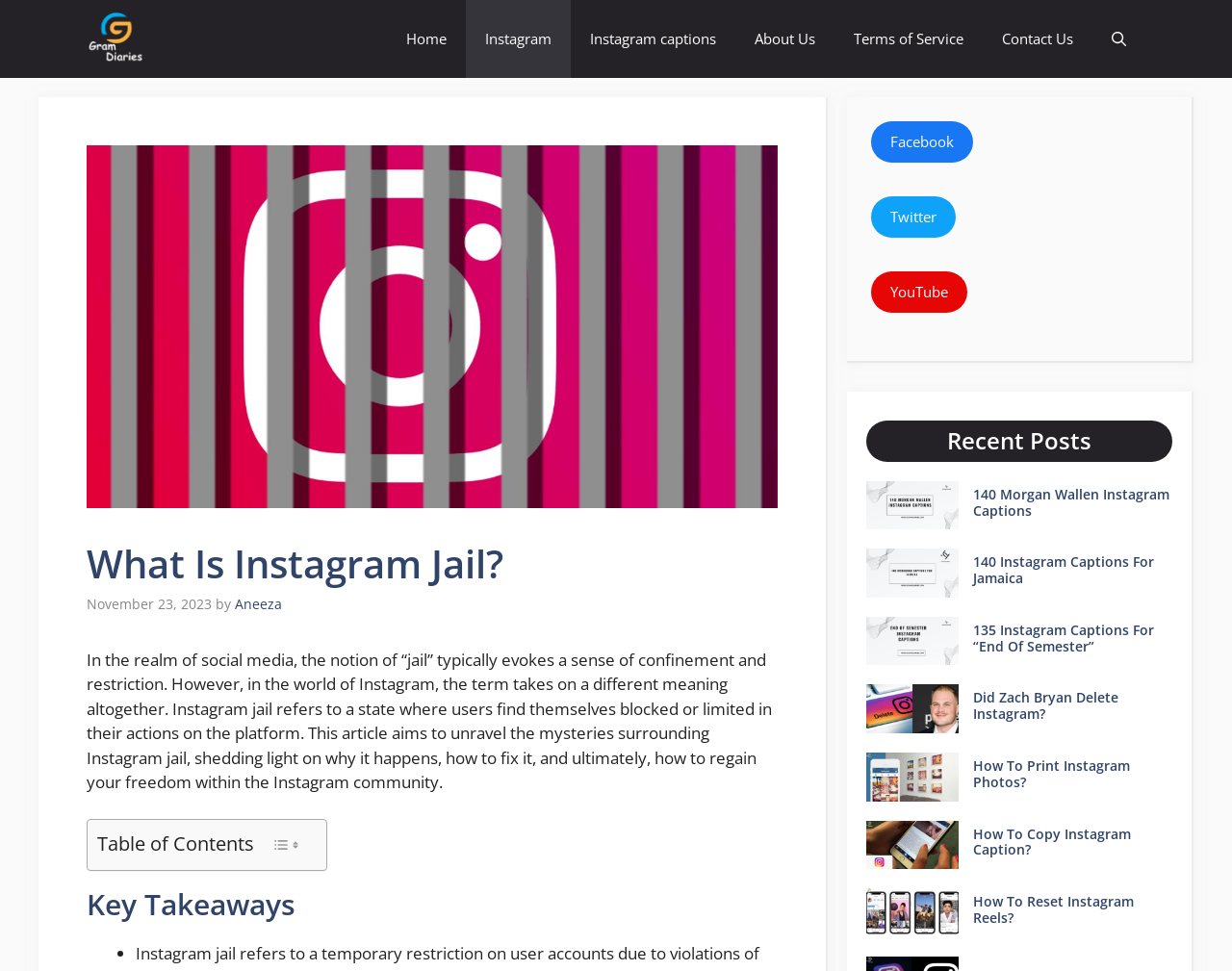Given the element description About Us, specify the bounding box coordinates of the corresponding UI element in the format (top-left x, top-left y, bottom-right x, bottom-right y). All values must be between 0 and 1.

[0.597, 0.0, 0.677, 0.08]